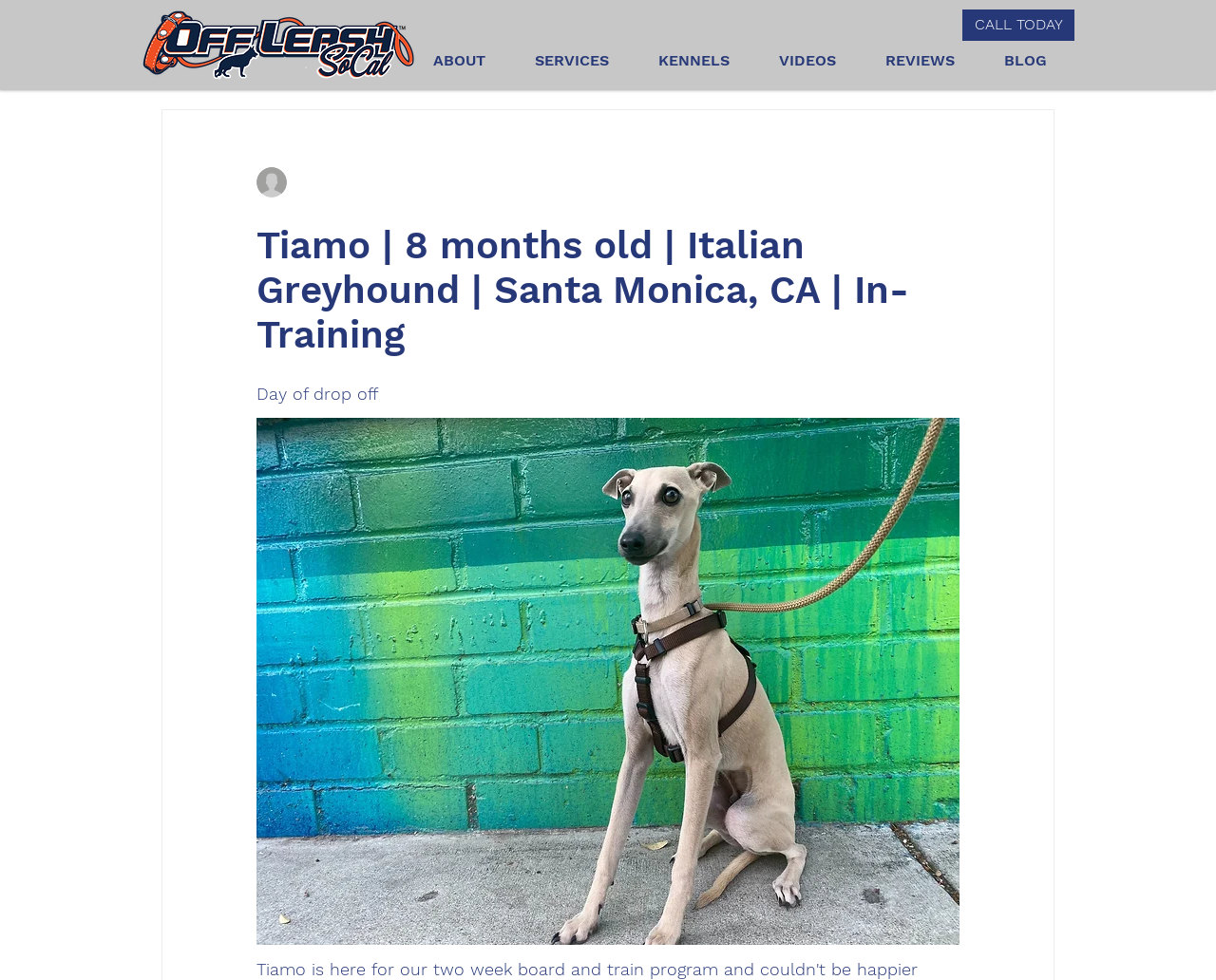Please identify the webpage's heading and generate its text content.

Tiamo | 8 months old | Italian Greyhound | Santa Monica, CA | In-Training